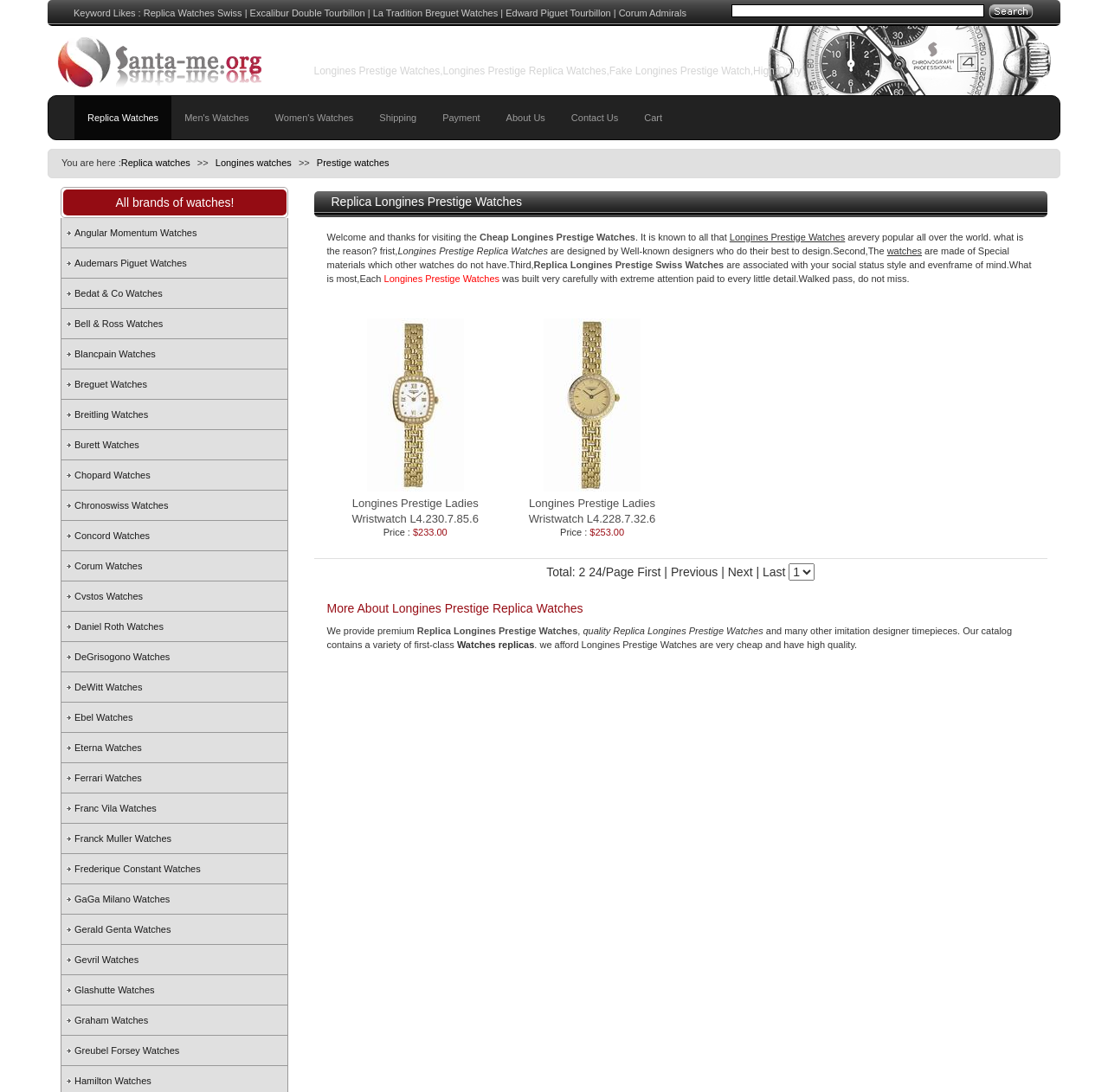Given the element description: "Ok", predict the bounding box coordinates of the UI element it refers to, using four float numbers between 0 and 1, i.e., [left, top, right, bottom].

None